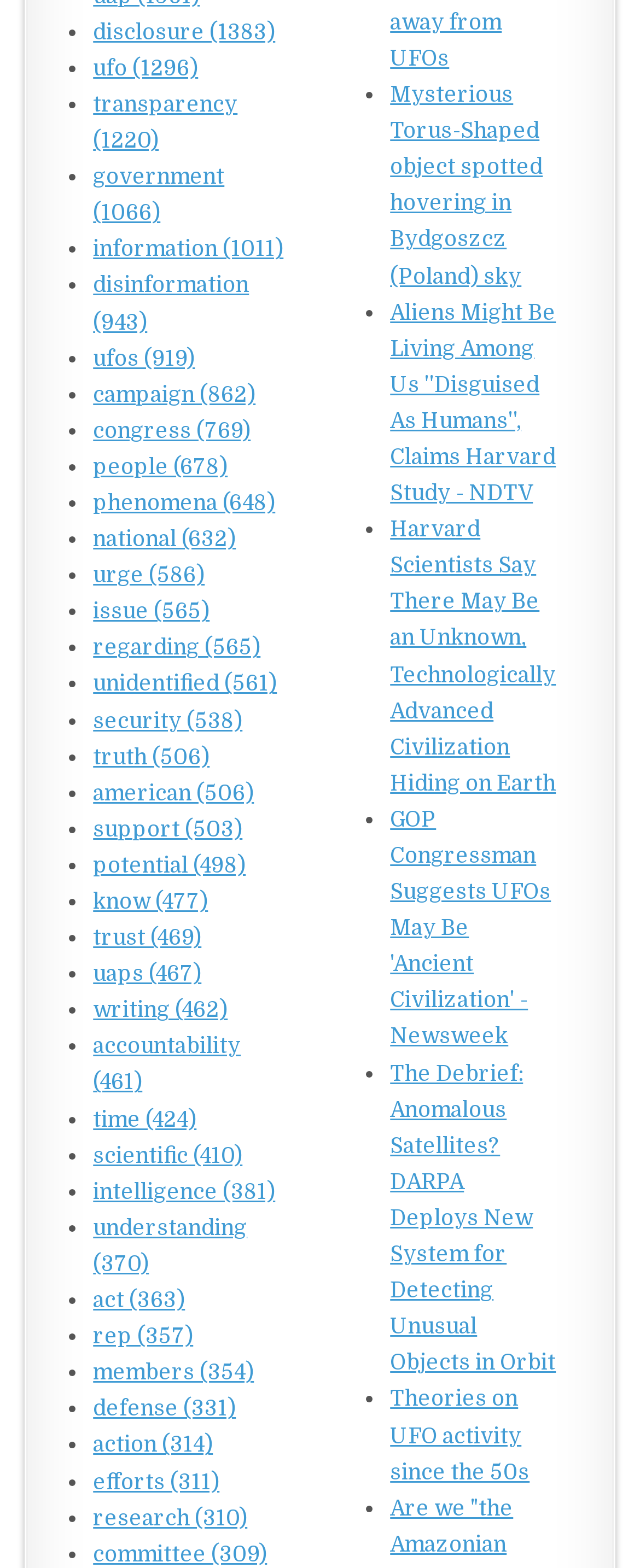Refer to the image and offer a detailed explanation in response to the question: What is the last topic listed?

The last topic listed is 'committee' which is the 51st link on the webpage, indicated by the ListMarker '•' and the link text 'committee (309)'.